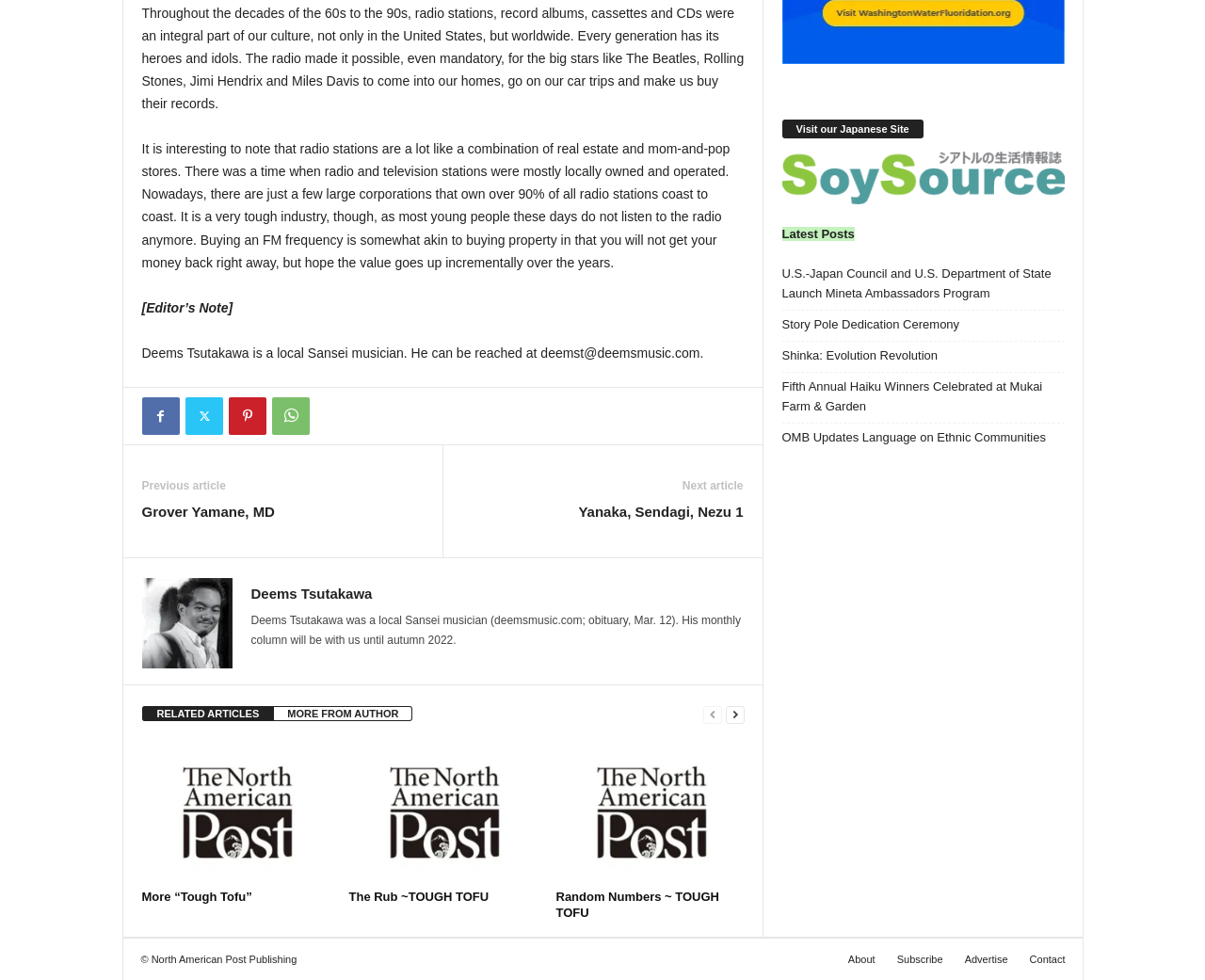Please specify the bounding box coordinates for the clickable region that will help you carry out the instruction: "Read about Grover Yamane, MD".

[0.118, 0.512, 0.228, 0.532]